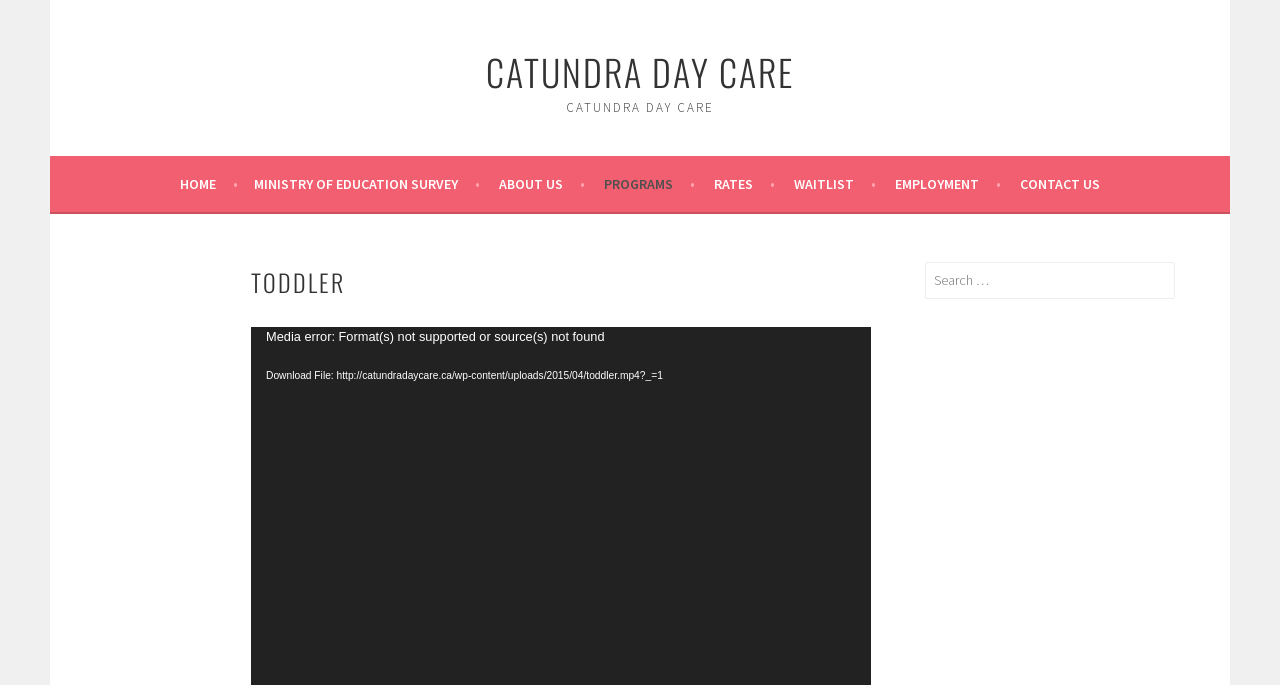Determine the bounding box coordinates of the clickable region to follow the instruction: "Click on the 'ABOUT US' link".

[0.39, 0.251, 0.457, 0.286]